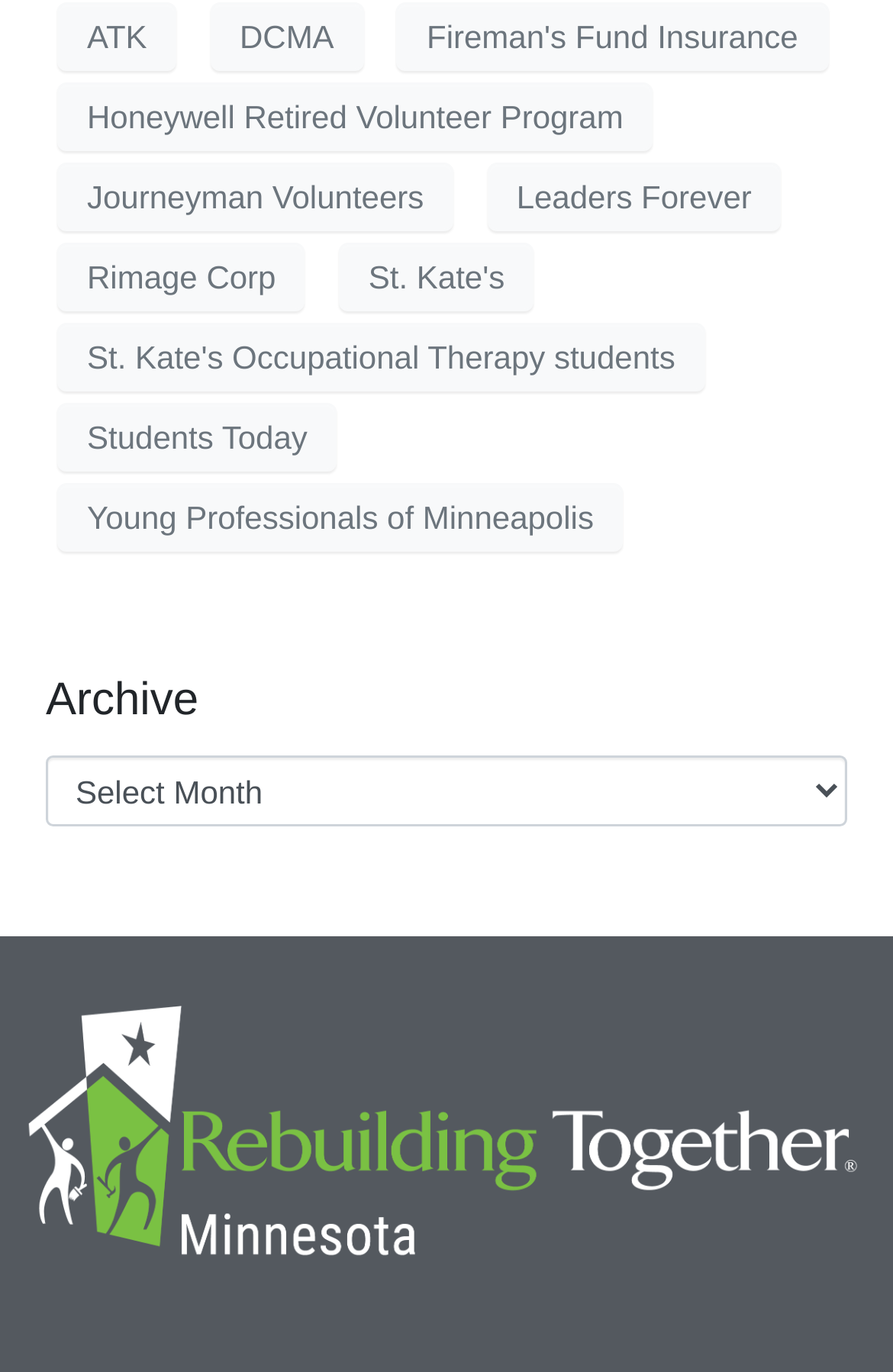What is the first link on the webpage?
Please answer the question with a single word or phrase, referencing the image.

ATK